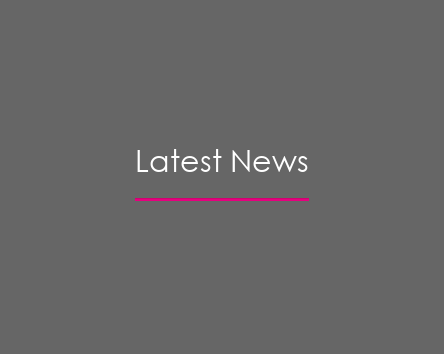Respond to the question below with a single word or phrase: What is the purpose of this section on a website?

to display current updates and relevant information